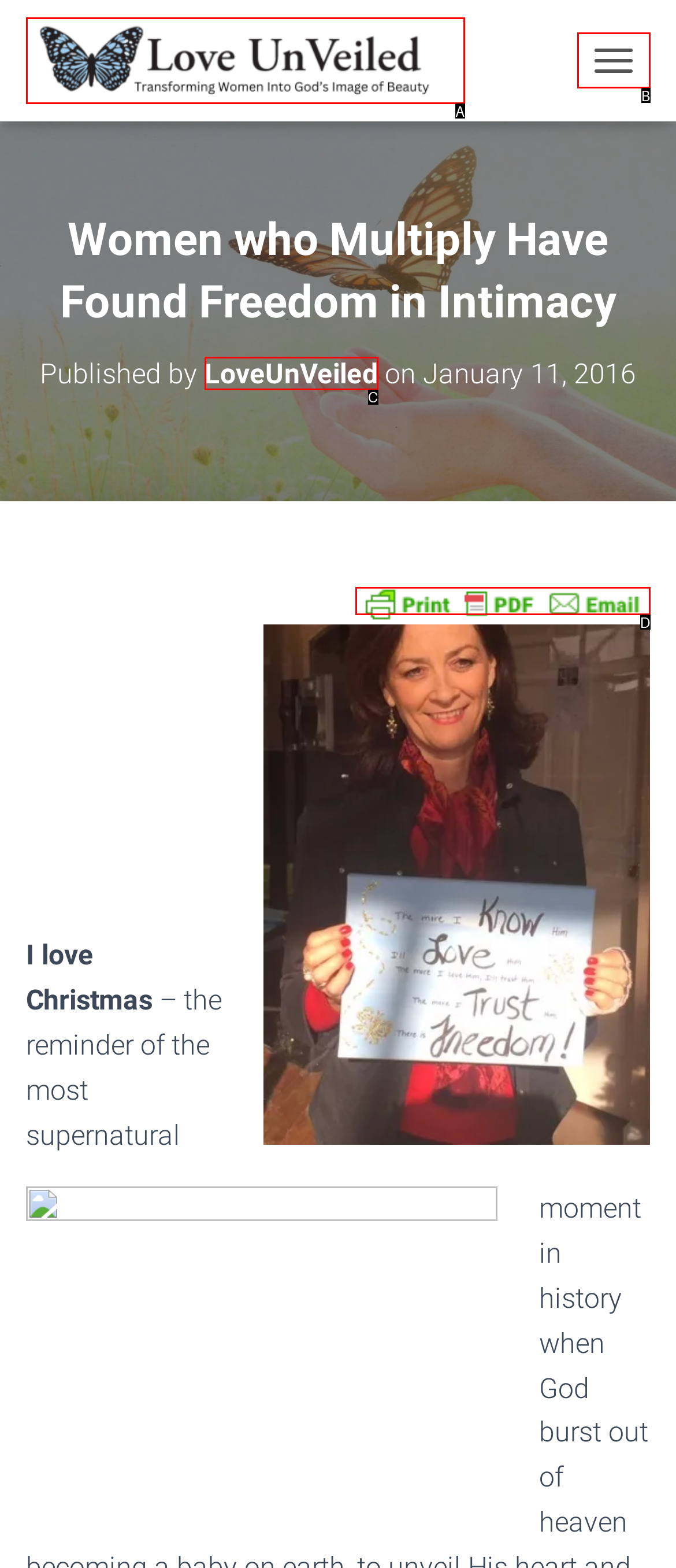Select the option that matches the description: My First Stereo Upgrade. Answer with the letter of the correct option directly.

None